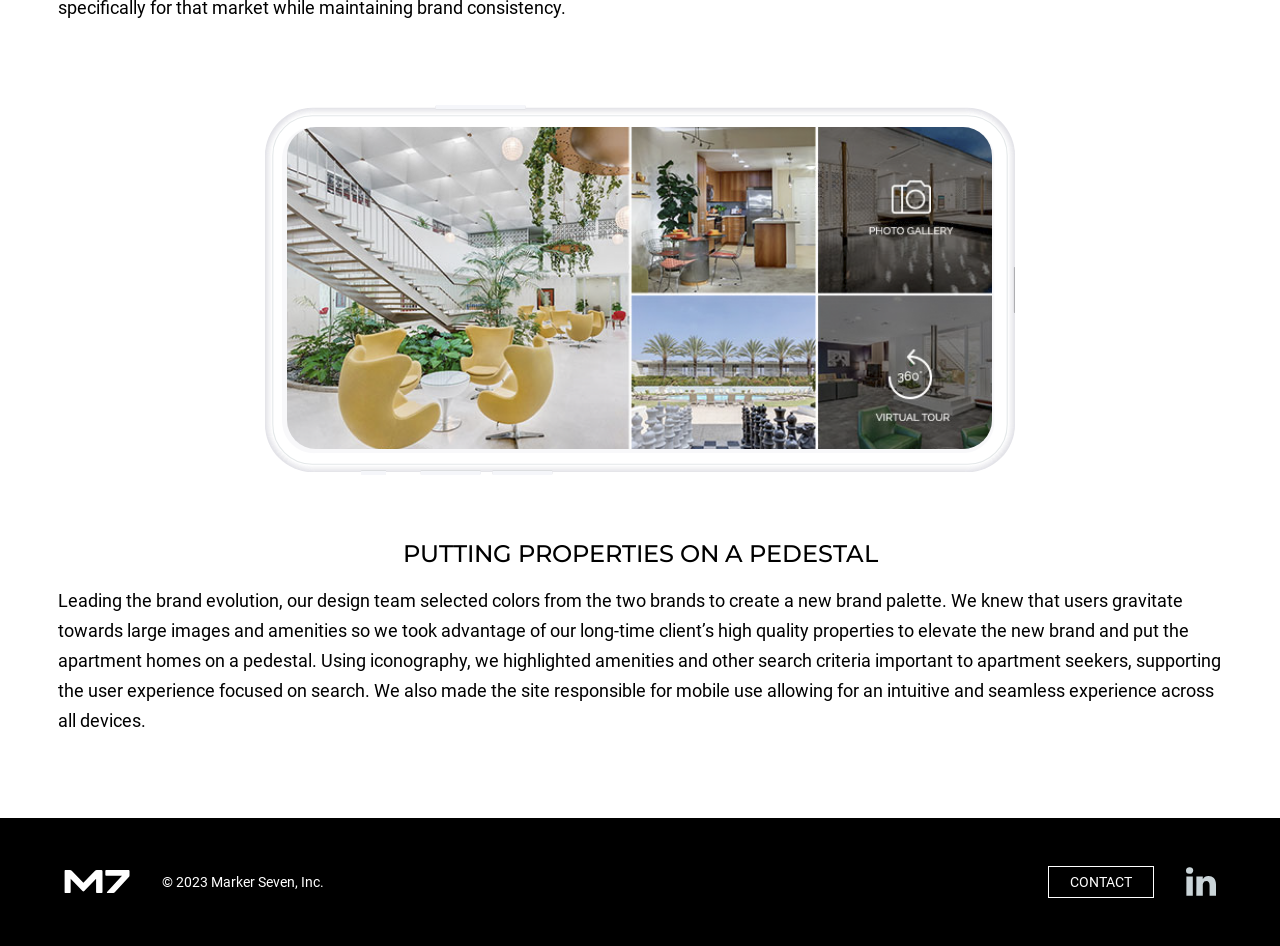What is the brand name mentioned in the image?
Using the image, elaborate on the answer with as much detail as possible.

The image element has an OCR text 'essex images', which suggests that the brand name mentioned in the image is Essex.